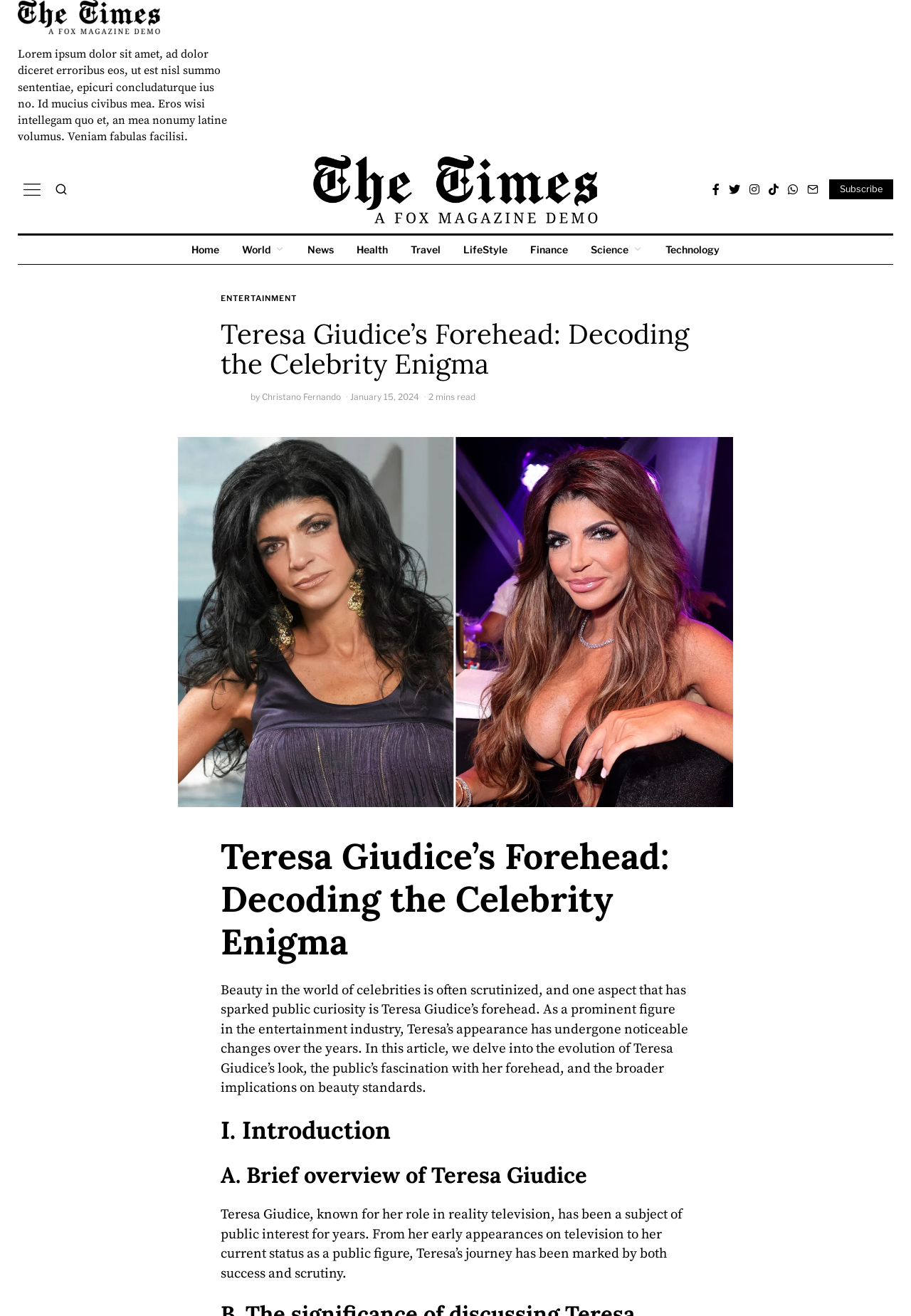Point out the bounding box coordinates of the section to click in order to follow this instruction: "Click on the Subscribe button".

[0.91, 0.136, 0.98, 0.151]